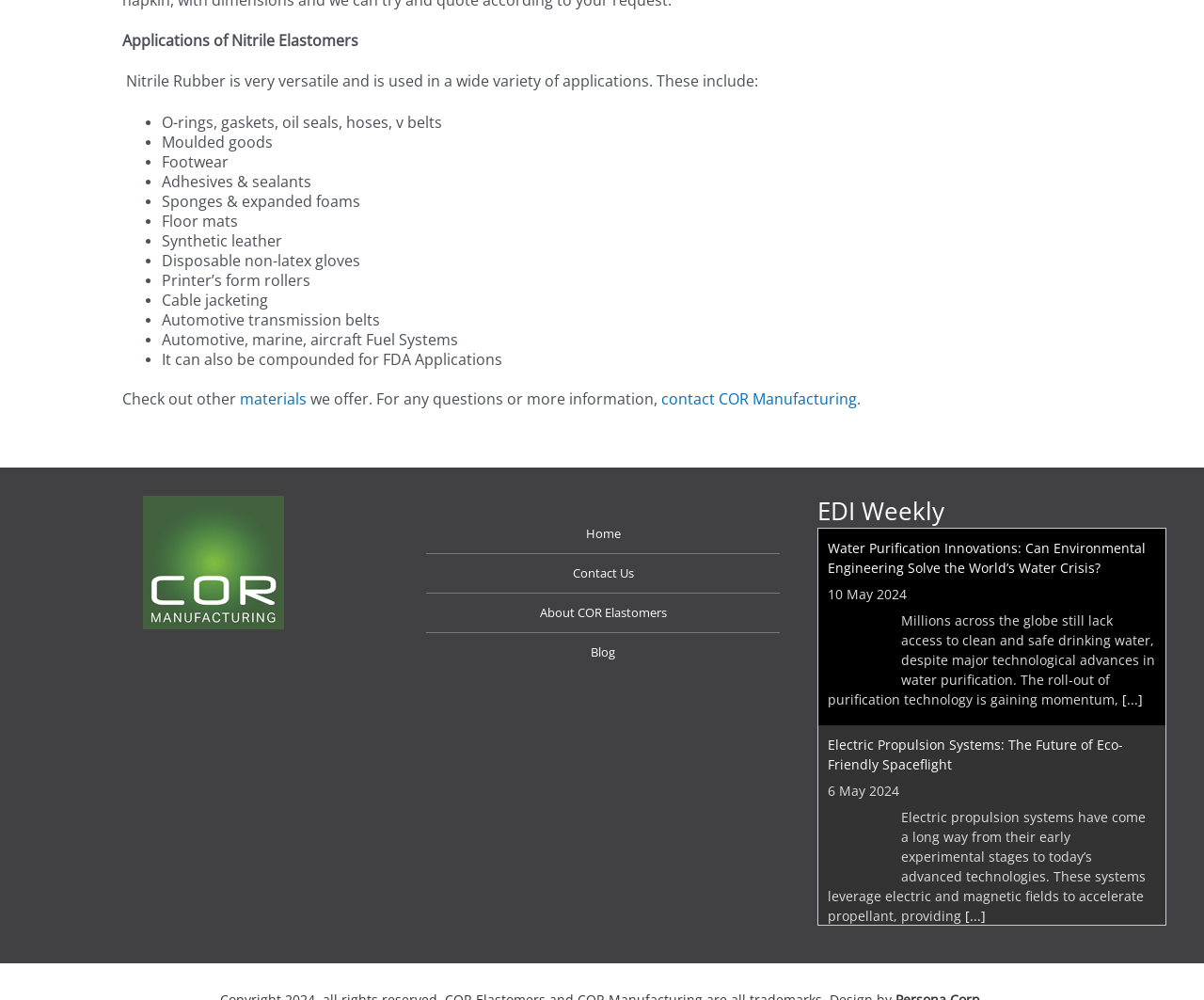How many blog posts are displayed on the page?
Can you provide a detailed and comprehensive answer to the question?

There are three blog posts displayed on the page, each with a title, timestamp, and a brief summary, and they are listed in a section below the main content.